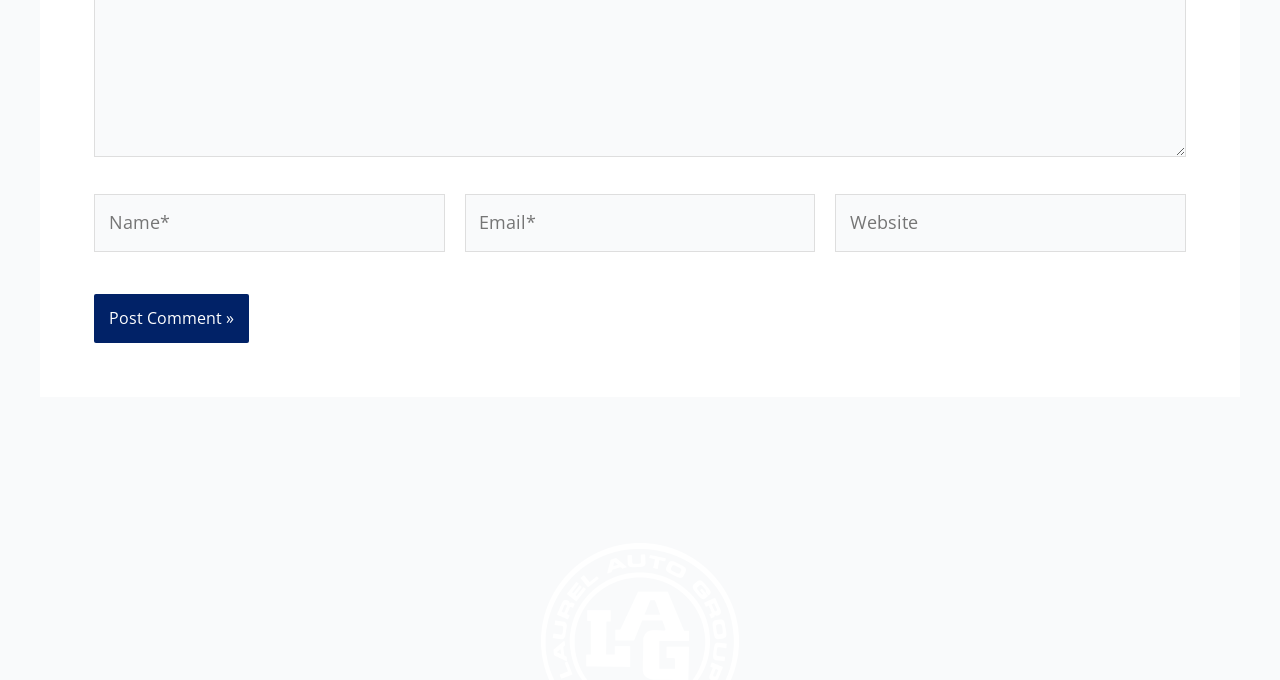Answer with a single word or phrase: 
Is the website field required?

No